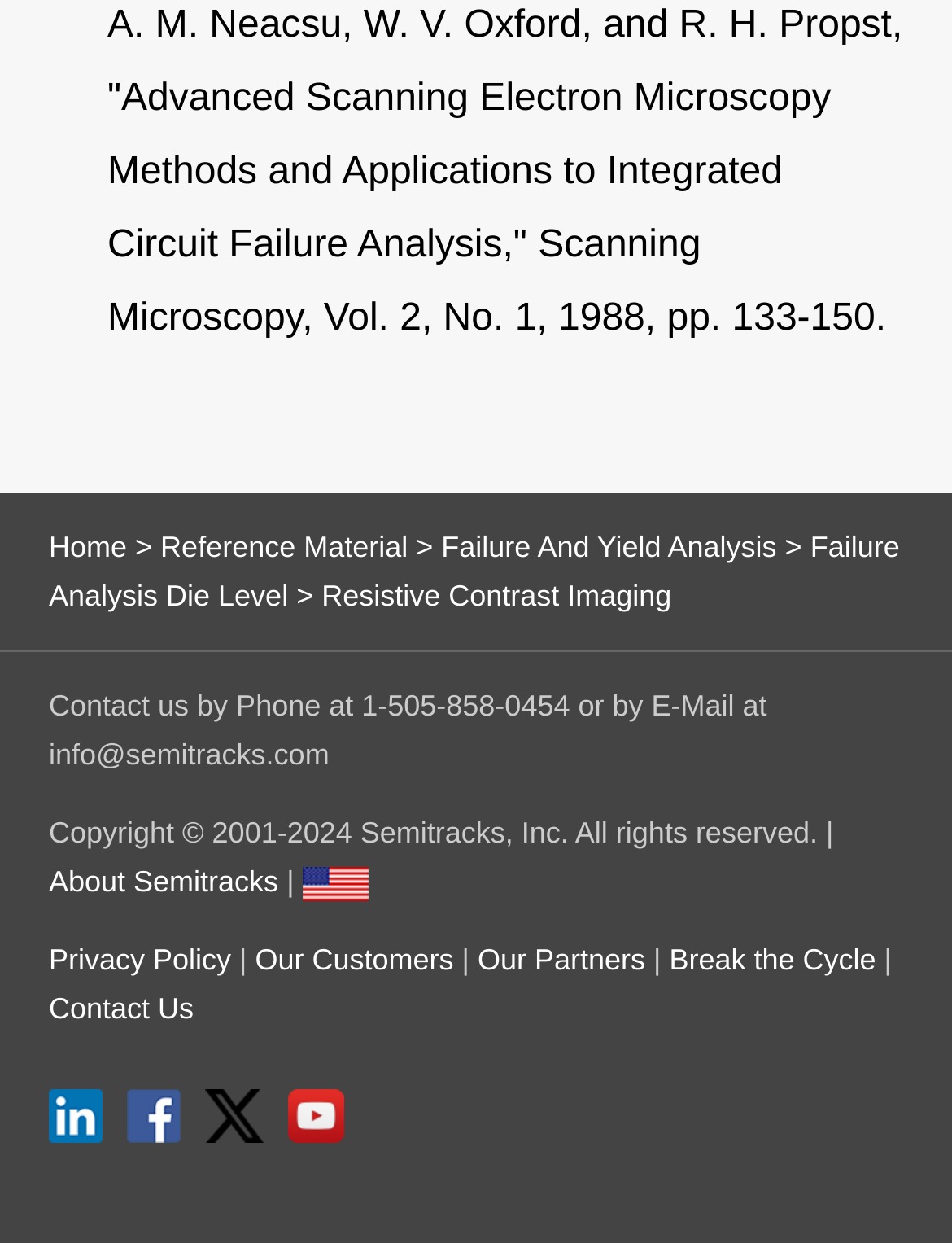Locate the bounding box coordinates of the clickable area to execute the instruction: "Go to Failure And Yield Analysis". Provide the coordinates as four float numbers between 0 and 1, represented as [left, top, right, bottom].

[0.464, 0.426, 0.816, 0.454]